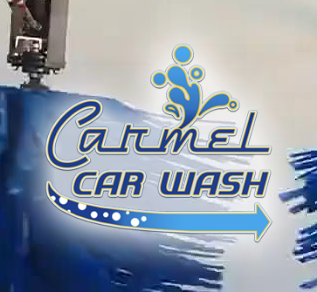Carefully observe the image and respond to the question with a detailed answer:
What does the arrow in the logo suggest?

The arrow in the logo is designed to suggest movement and direction, which enhances the visual appeal and indicates the efficiency of the services offered by Carmel Car Wash.